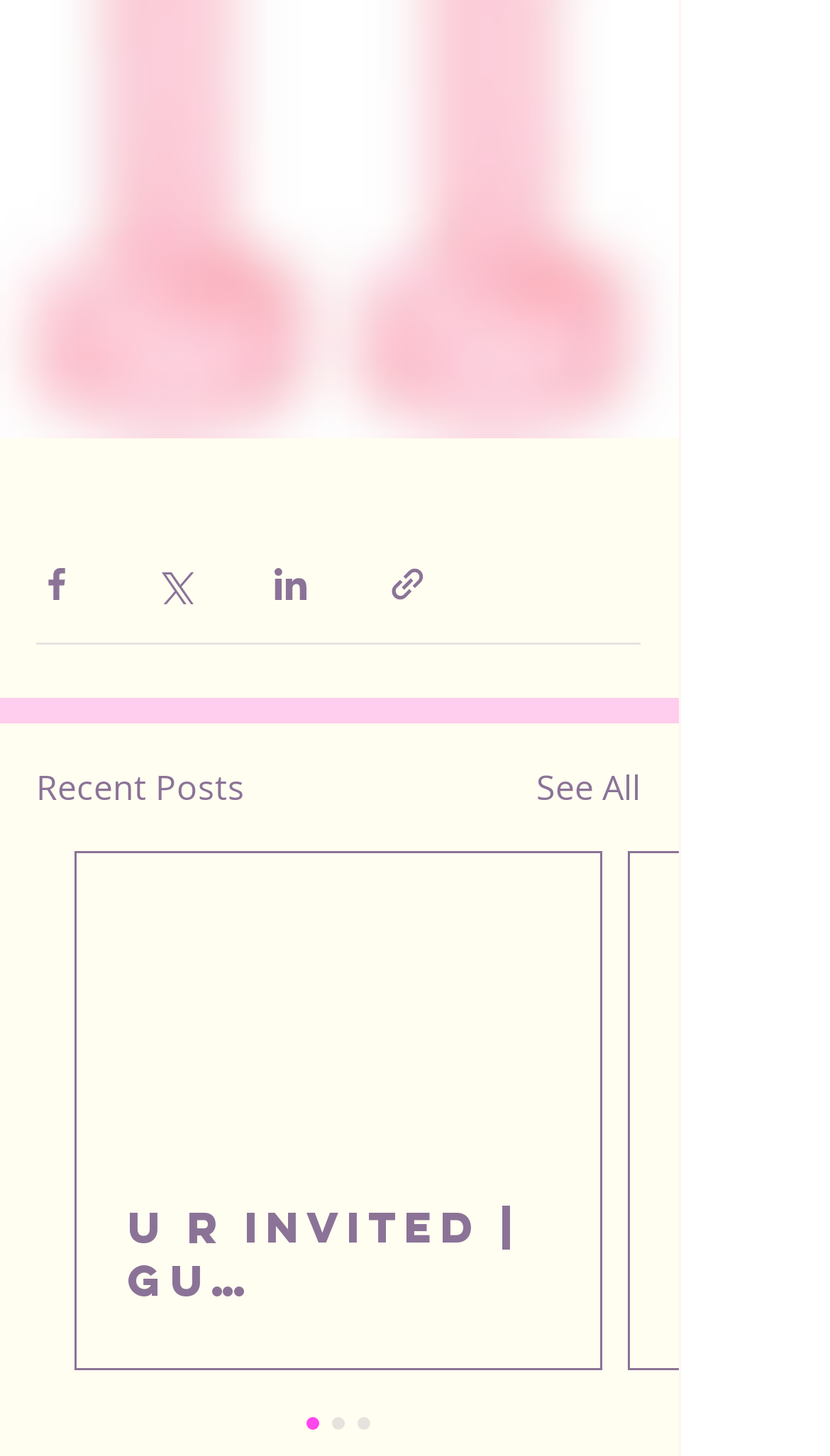Please identify the bounding box coordinates of the clickable element to fulfill the following instruction: "Share via link". The coordinates should be four float numbers between 0 and 1, i.e., [left, top, right, bottom].

[0.467, 0.388, 0.515, 0.416]